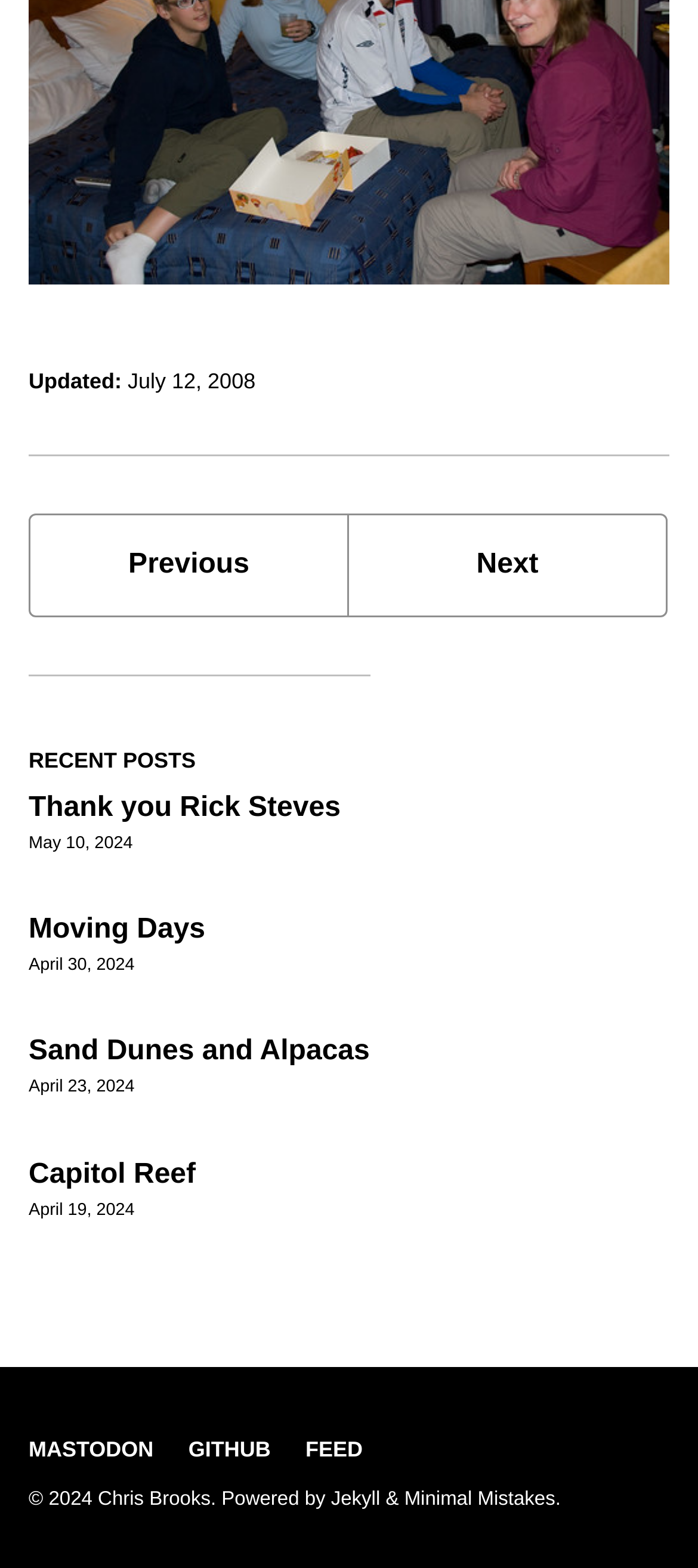Identify the bounding box coordinates necessary to click and complete the given instruction: "Click on 'Dinner in the room'".

[0.041, 0.036, 0.959, 0.055]